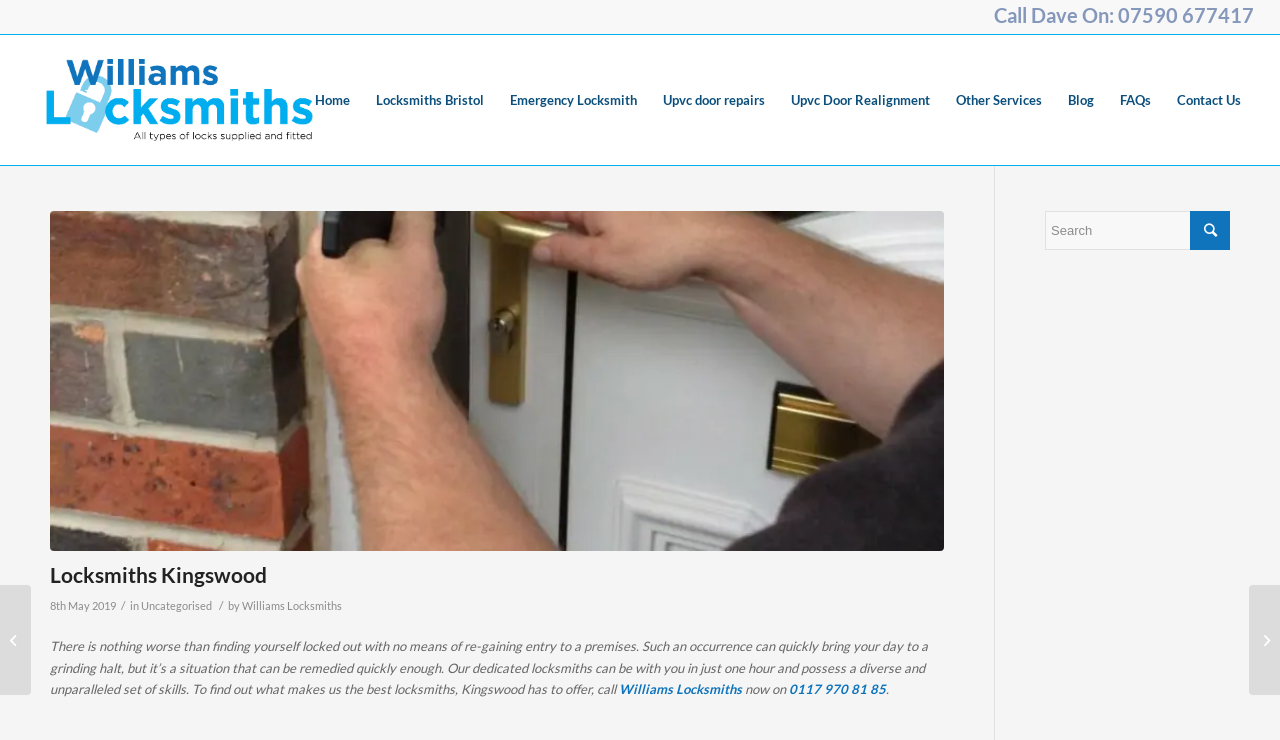Specify the bounding box coordinates of the element's region that should be clicked to achieve the following instruction: "Contact Williams Locksmiths". The bounding box coordinates consist of four float numbers between 0 and 1, in the format [left, top, right, bottom].

[0.91, 0.047, 0.98, 0.223]